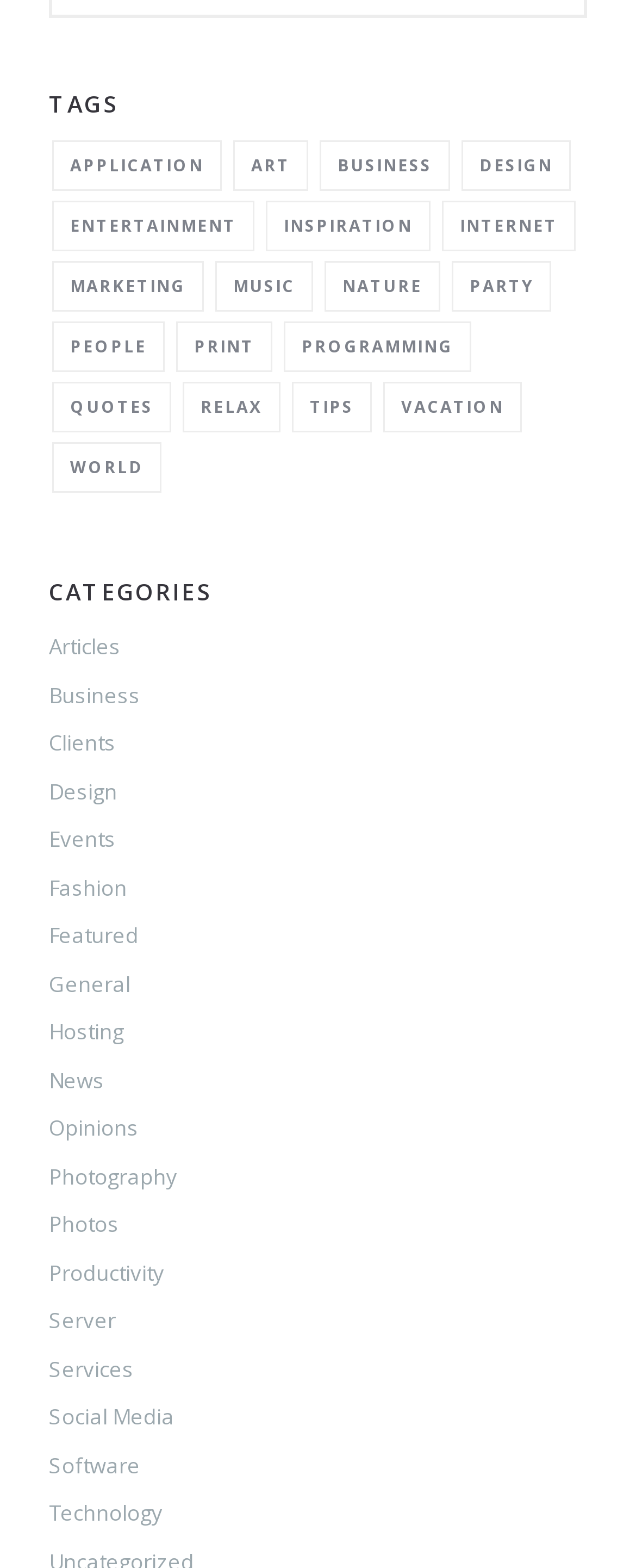Respond with a single word or phrase:
How many categories are listed?

26